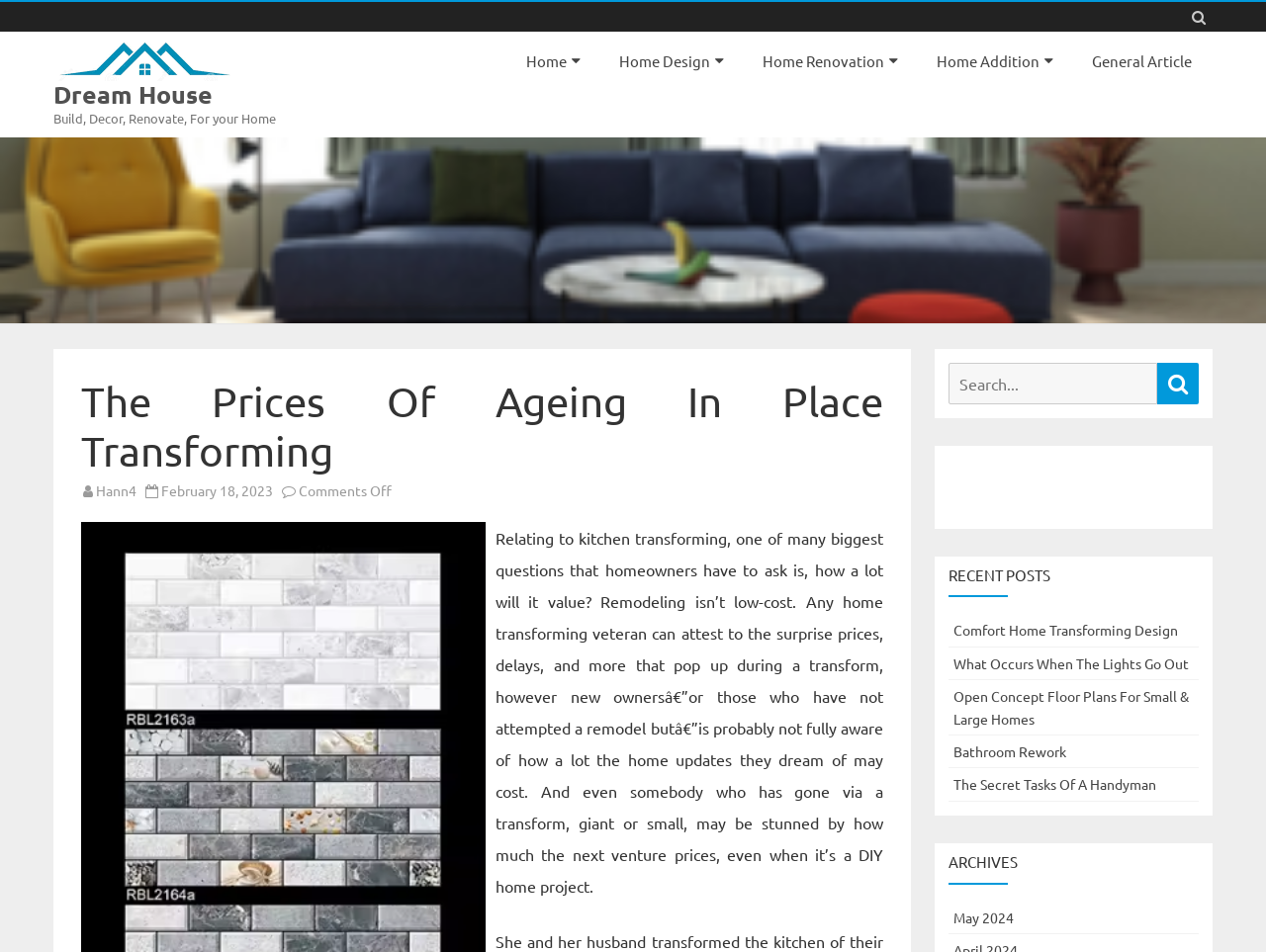Please identify the bounding box coordinates of the region to click in order to complete the task: "Read the 'The Prices Of Ageing In Place Transforming' article". The coordinates must be four float numbers between 0 and 1, specified as [left, top, right, bottom].

[0.064, 0.395, 0.698, 0.5]